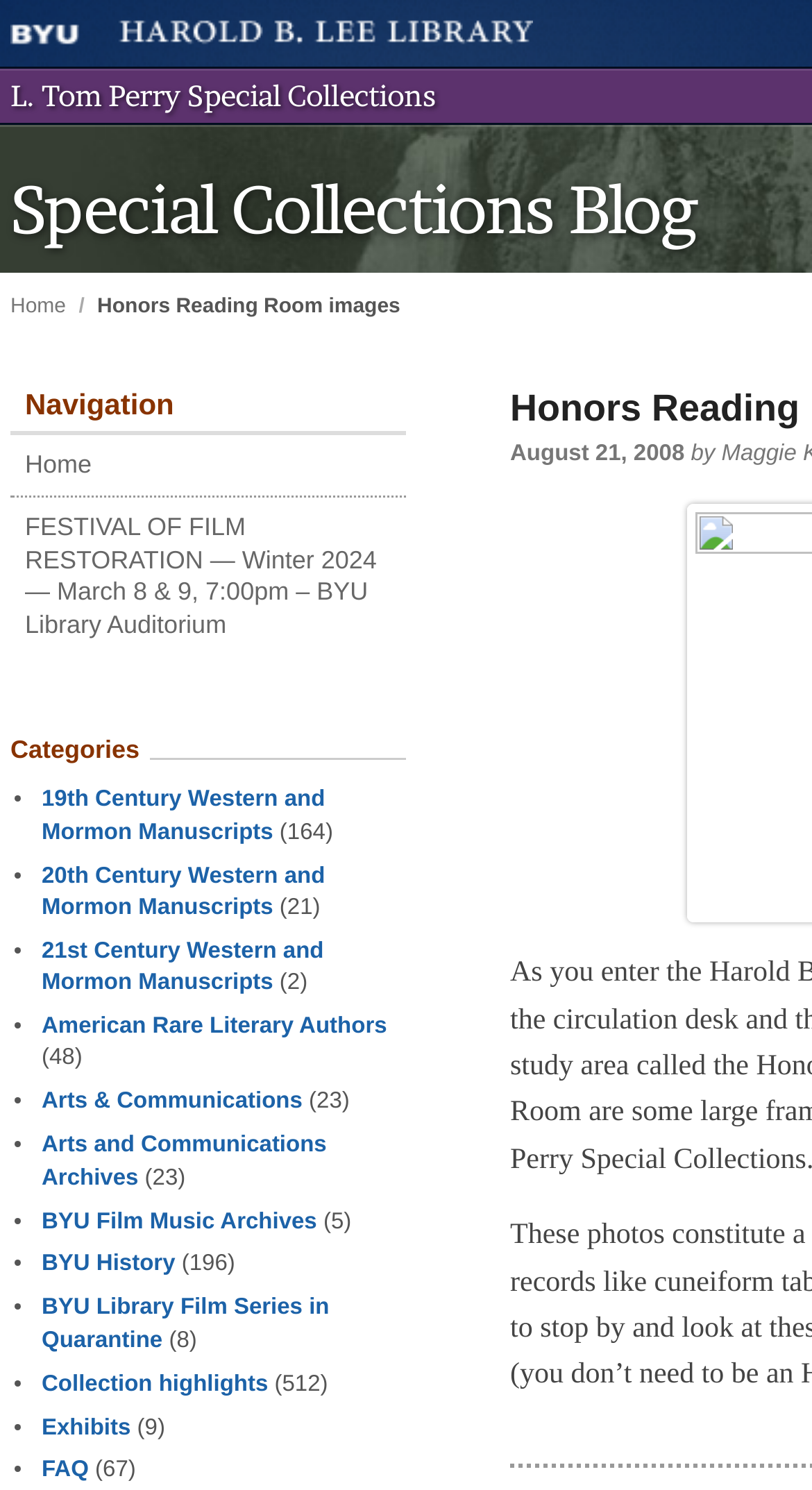Using the elements shown in the image, answer the question comprehensively: What is the date mentioned on the webpage?

I found the answer by looking at the static text element with the date 'August 21, 2008' which is located in the middle of the webpage.